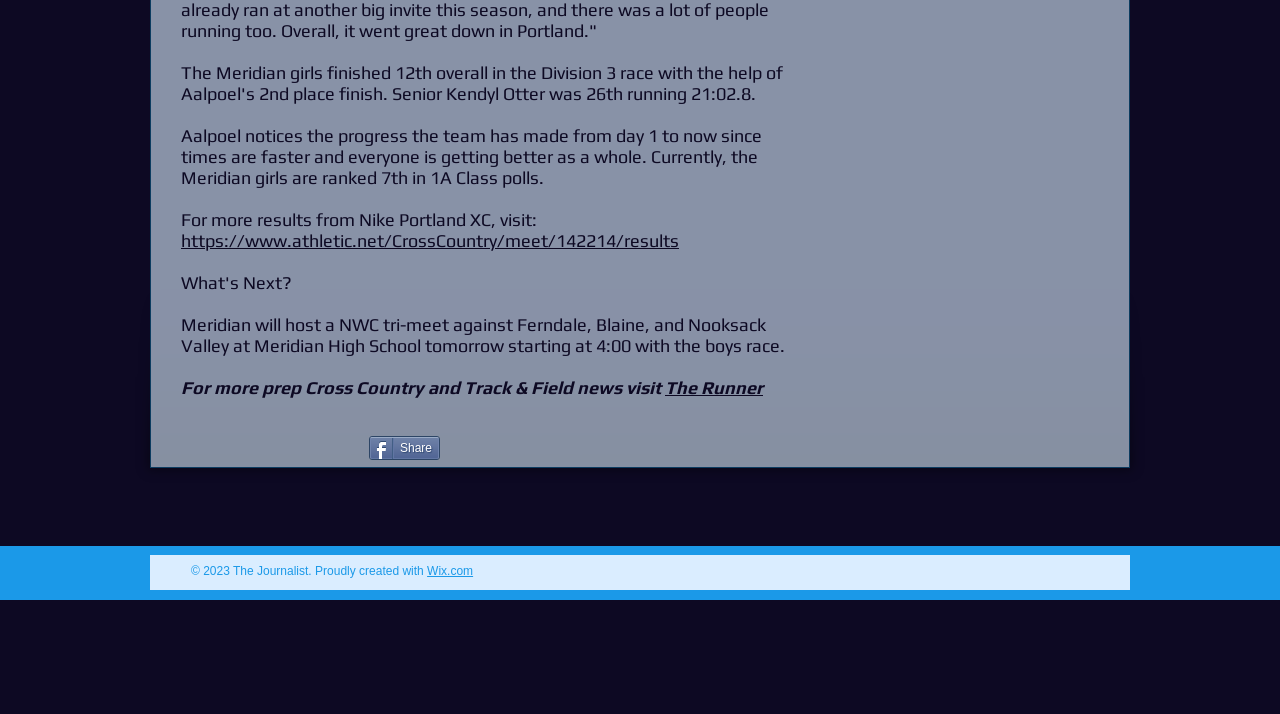Answer the following inquiry with a single word or phrase:
What is the current ranking of Meridian girls in 1A Class polls?

7th